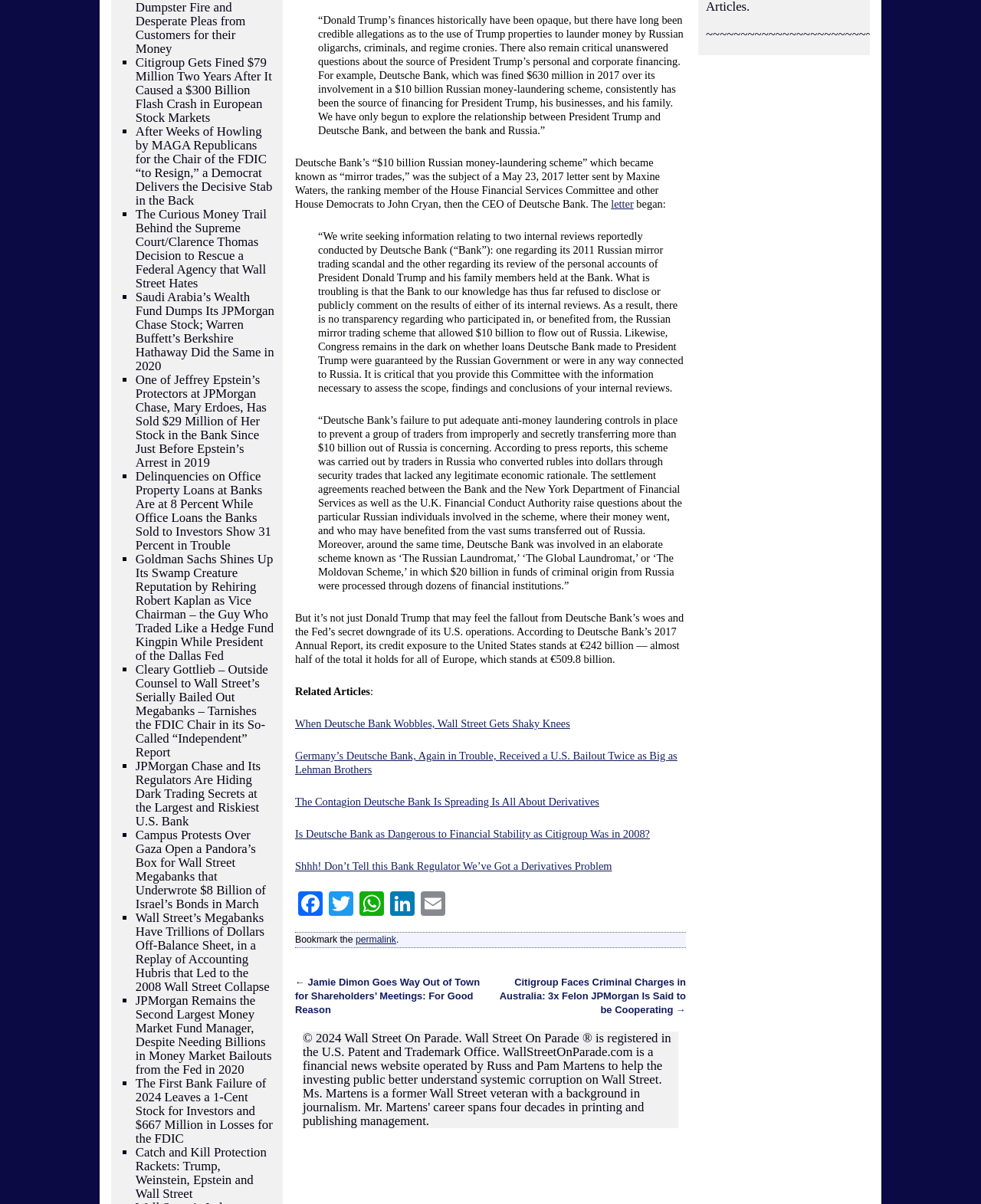Can you pinpoint the bounding box coordinates for the clickable element required for this instruction: "Share on Facebook"? The coordinates should be four float numbers between 0 and 1, i.e., [left, top, right, bottom].

[0.301, 0.74, 0.332, 0.764]